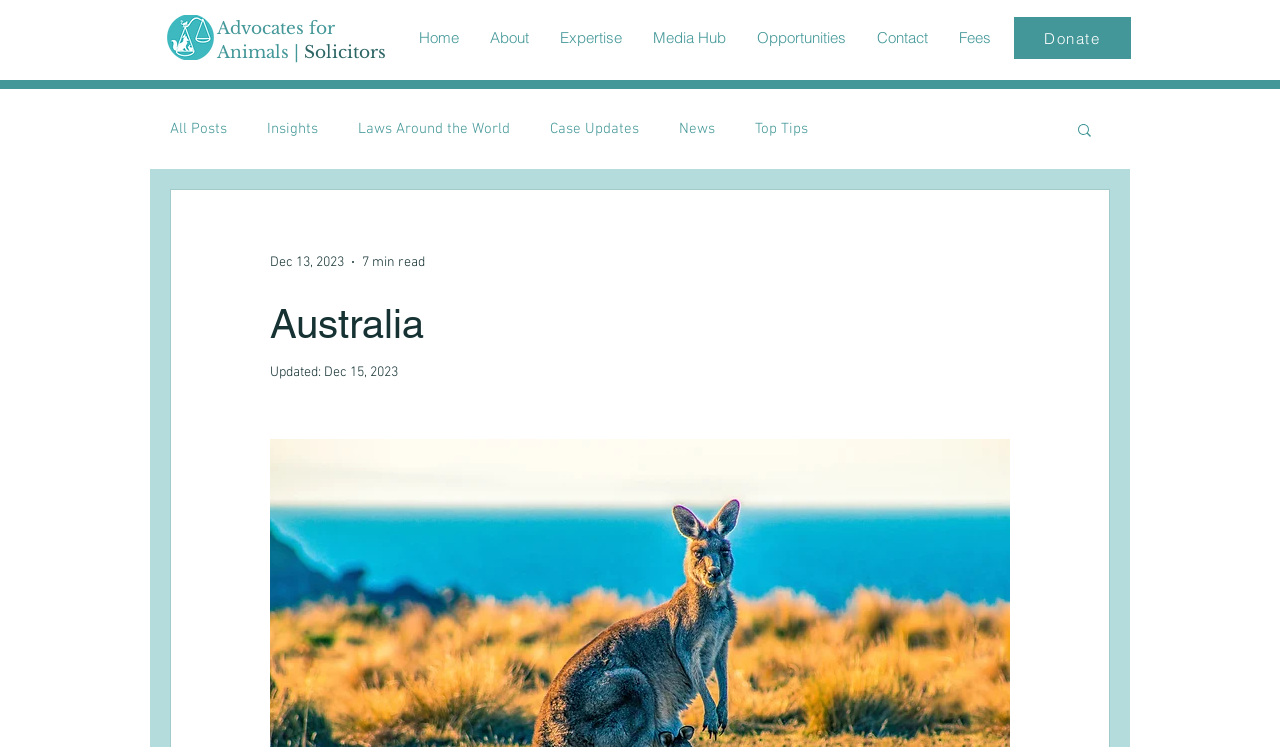What is the name of the solicitors?
Based on the image, answer the question with as much detail as possible.

The heading element with the text 'Advocates for Animals | Solicitors' is located at the top of the webpage, indicating that this is the name of the solicitors.